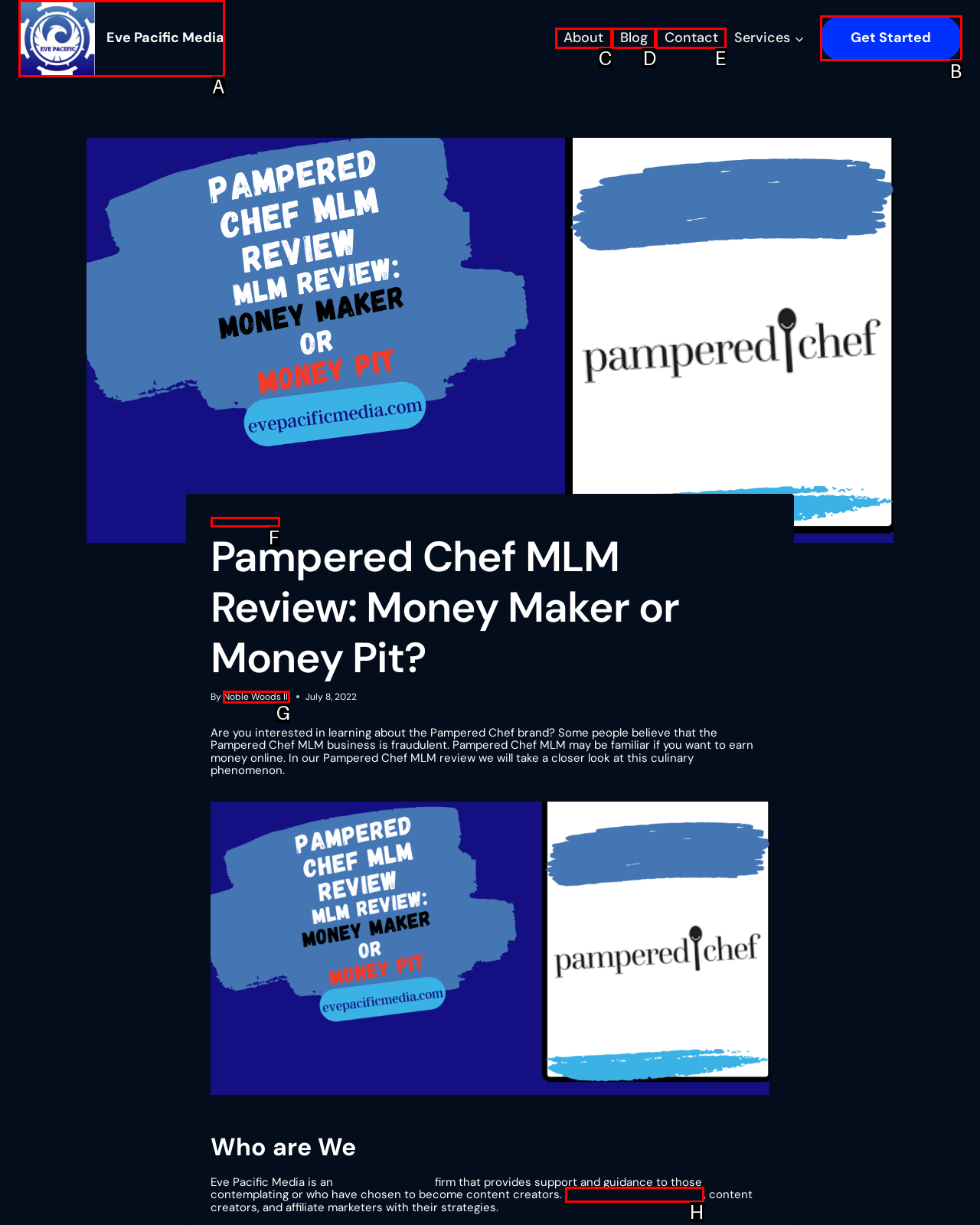Decide which letter you need to select to fulfill the task: Read the article by 'Noble Woods III'
Answer with the letter that matches the correct option directly.

G